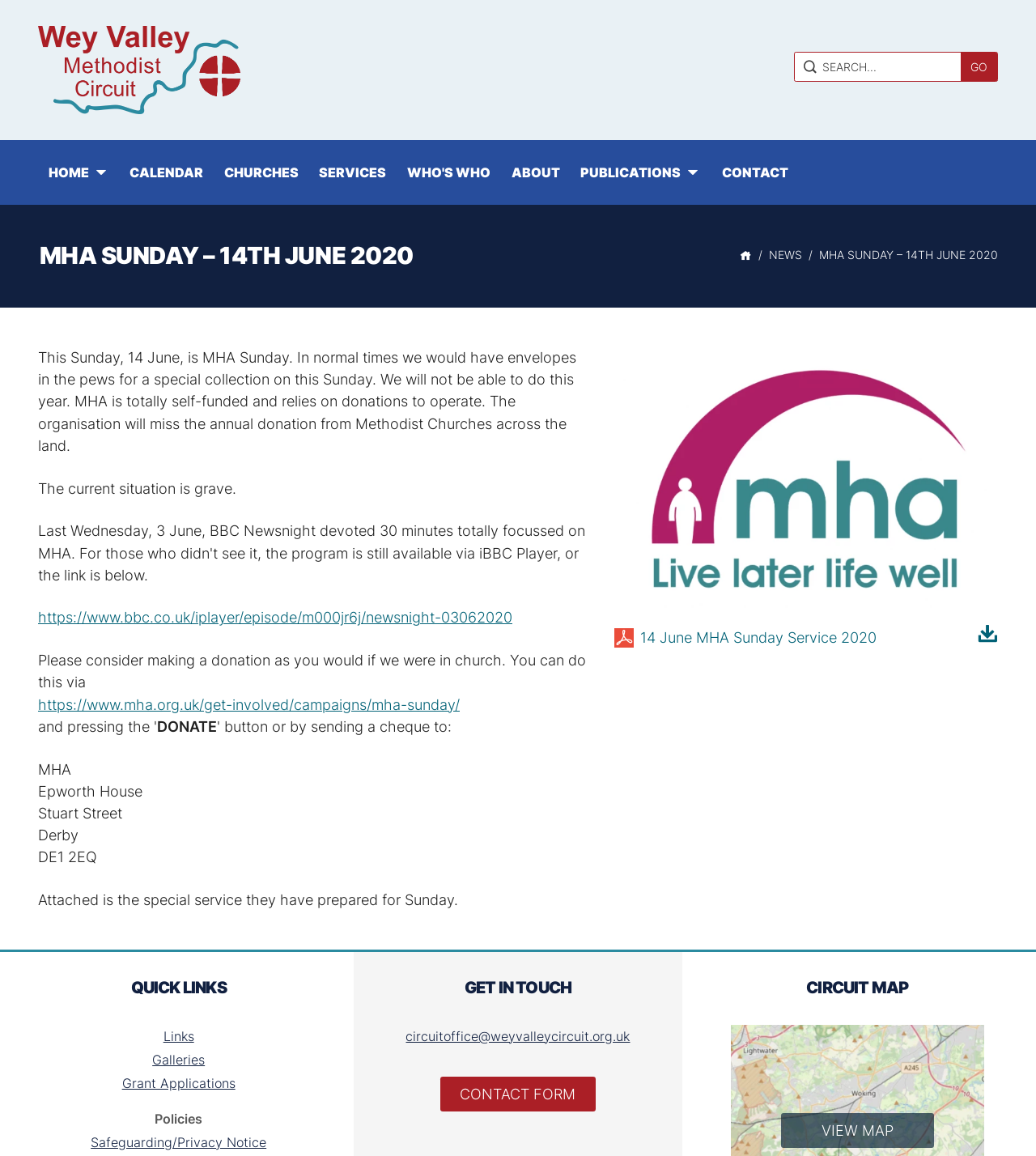Could you find the bounding box coordinates of the clickable area to complete this instruction: "Make a donation"?

[0.152, 0.621, 0.209, 0.636]